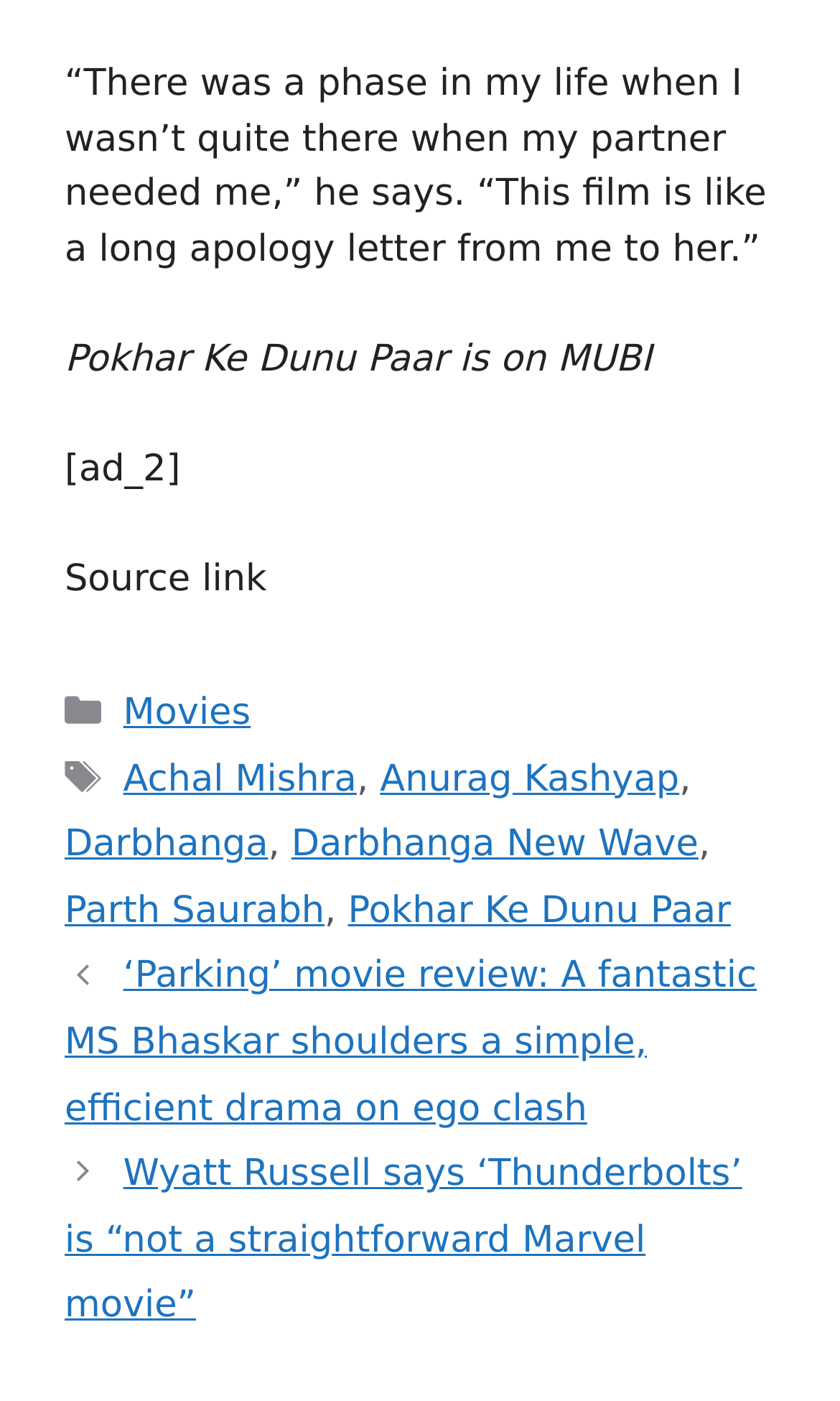Give the bounding box coordinates for this UI element: "Darbhanga New Wave". The coordinates should be four float numbers between 0 and 1, arranged as [left, top, right, bottom].

[0.347, 0.588, 0.832, 0.618]